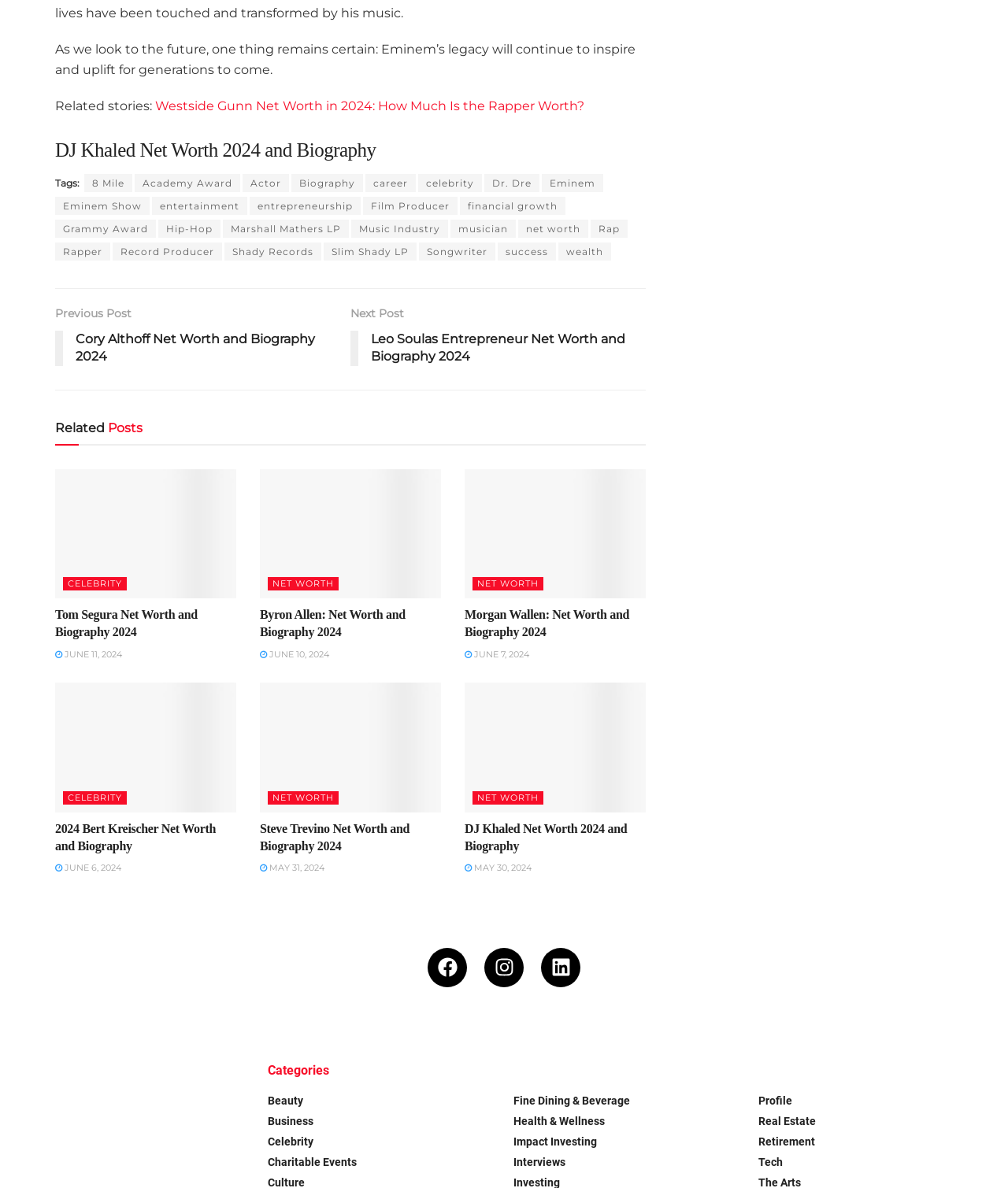Give a concise answer using only one word or phrase for this question:
What is the social media platform represented by the image with the link 'Instagram'?

Instagram